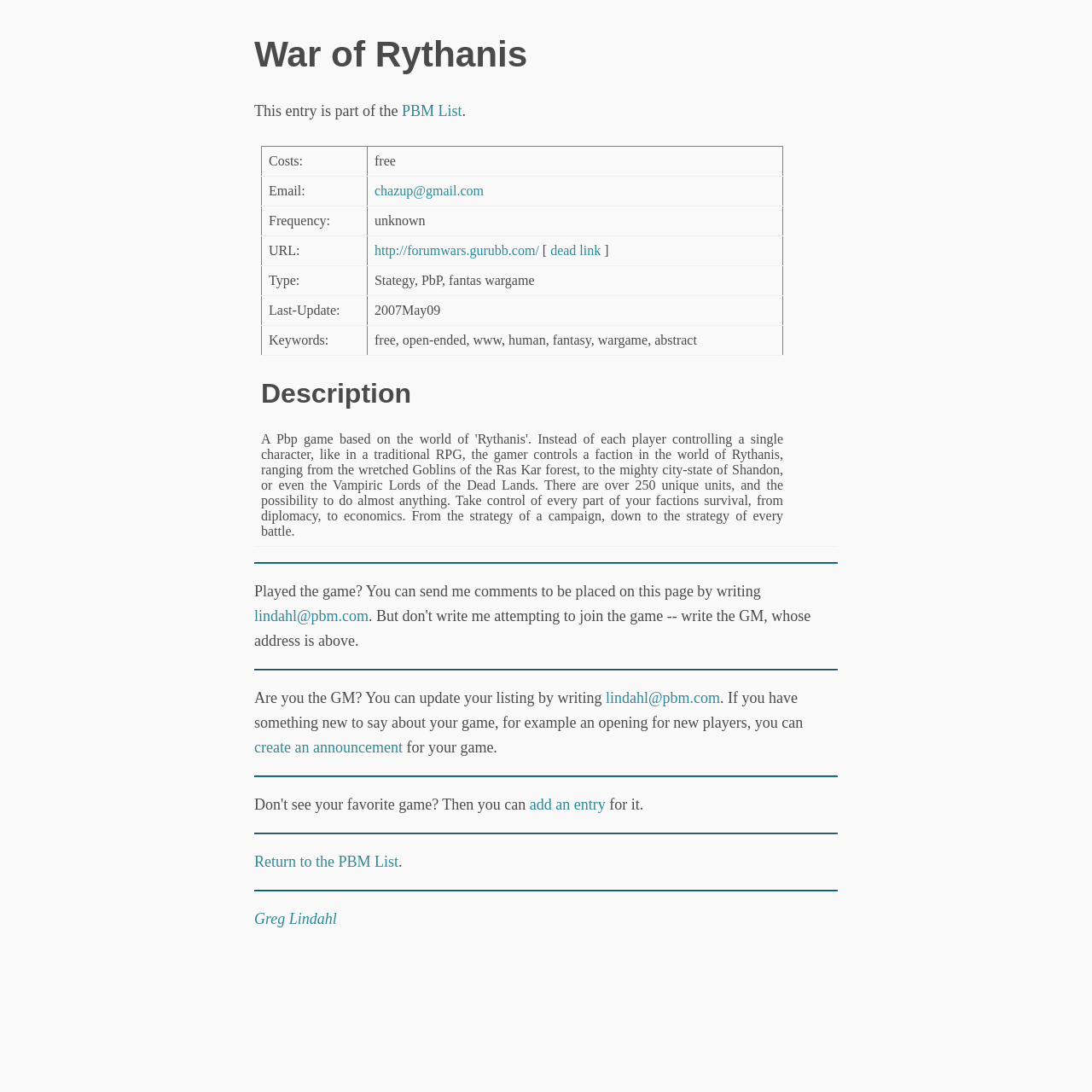Use one word or a short phrase to answer the question provided: 
How can the GM update their listing?

by writing to lindahl@pbm.com